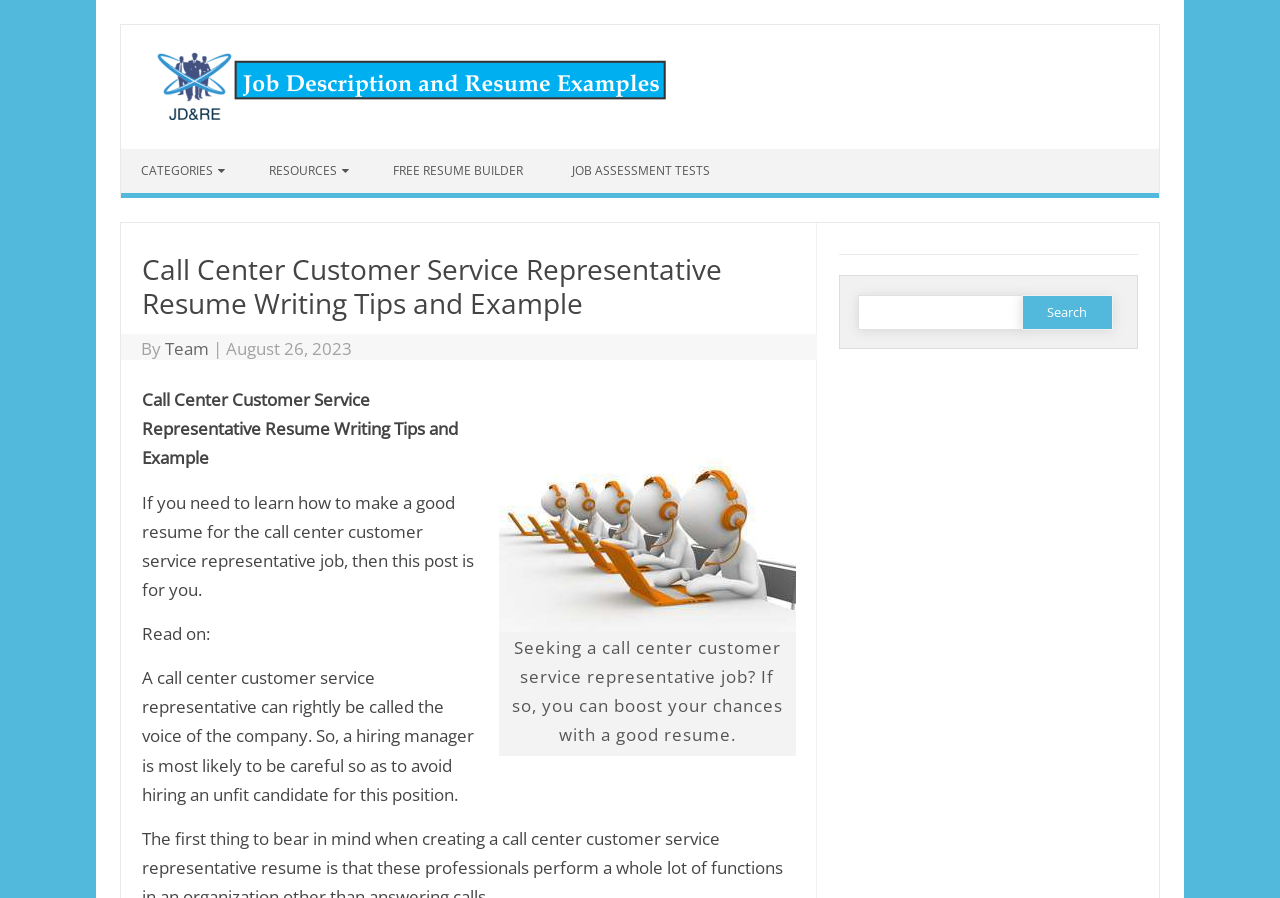Return the bounding box coordinates of the UI element that corresponds to this description: "Skip to content". The coordinates must be given as four float numbers in the range of 0 and 1, [left, top, right, bottom].

[0.095, 0.166, 0.185, 0.185]